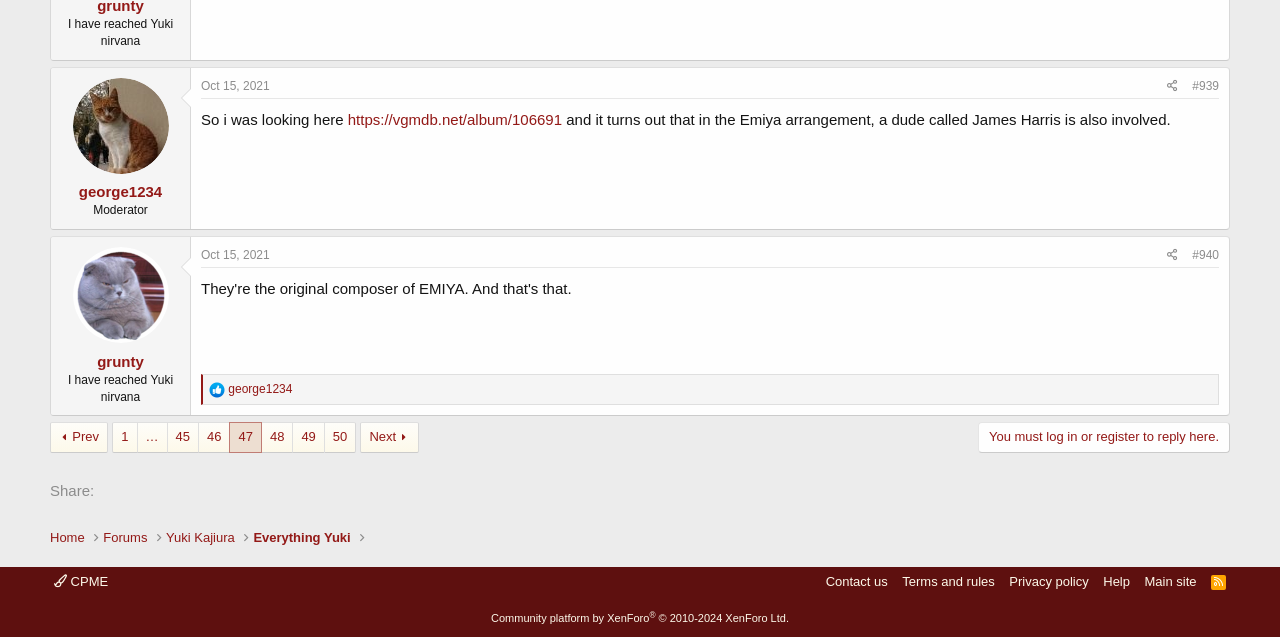Please specify the bounding box coordinates of the region to click in order to perform the following instruction: "Click on the user profile 'george1234'".

[0.057, 0.122, 0.132, 0.273]